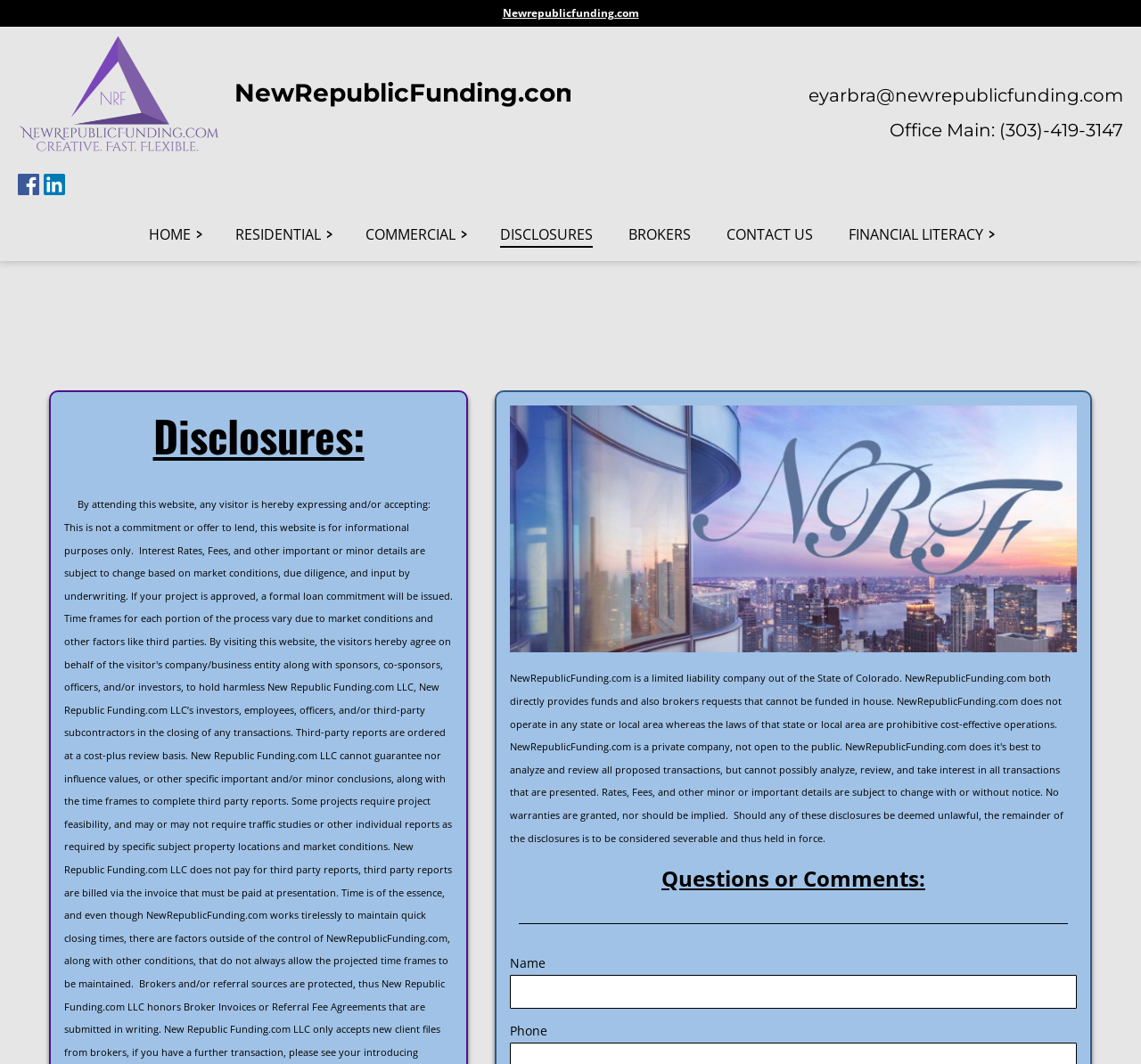Please specify the bounding box coordinates of the region to click in order to perform the following instruction: "Enter your name in the input field".

[0.447, 0.916, 0.944, 0.948]